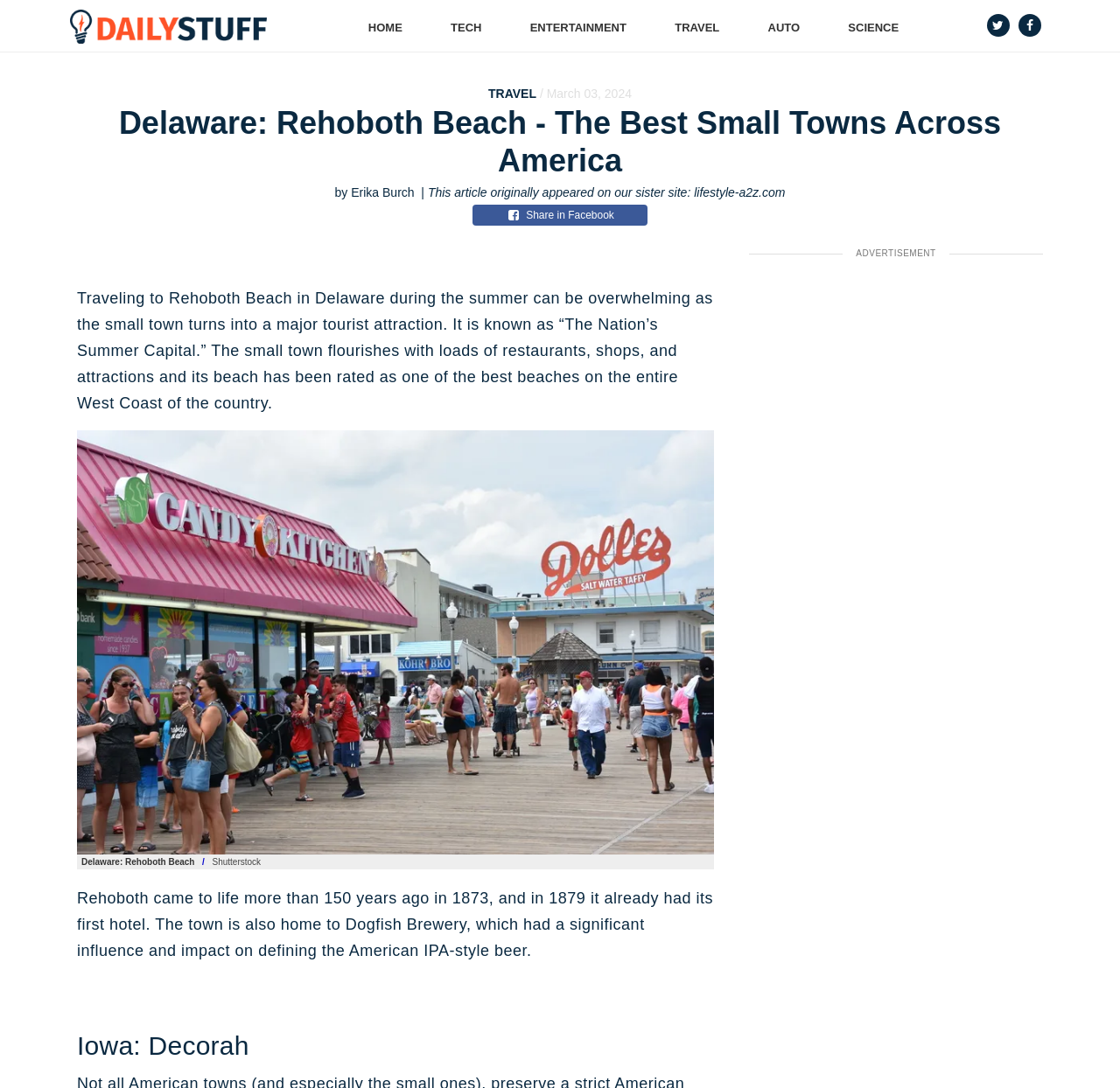Please identify the bounding box coordinates of the element I need to click to follow this instruction: "Click on the 'HOME' link".

[0.329, 0.002, 0.359, 0.049]